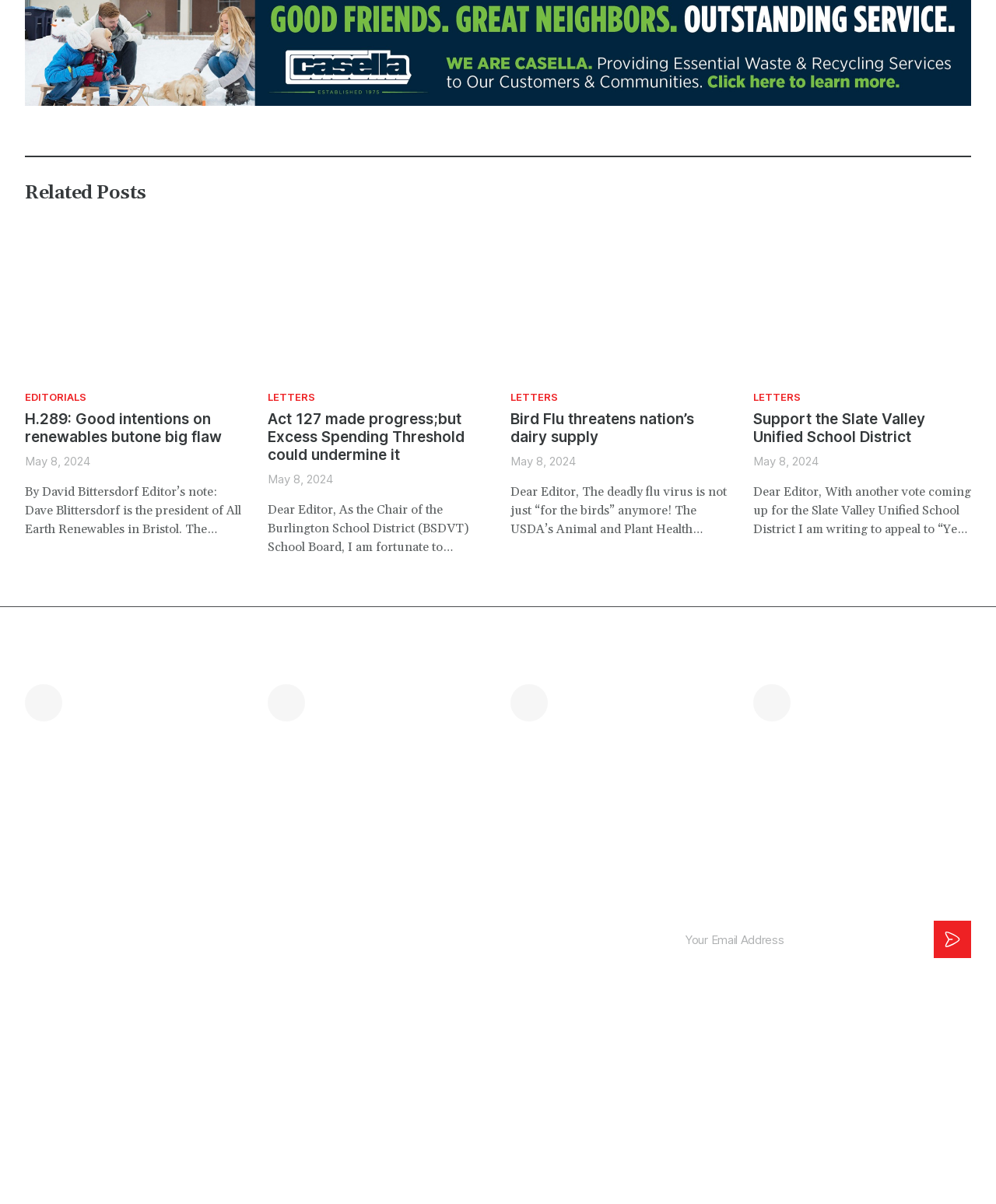Based on the description "Contact Us", find the bounding box of the specified UI element.

[0.512, 0.731, 0.574, 0.745]